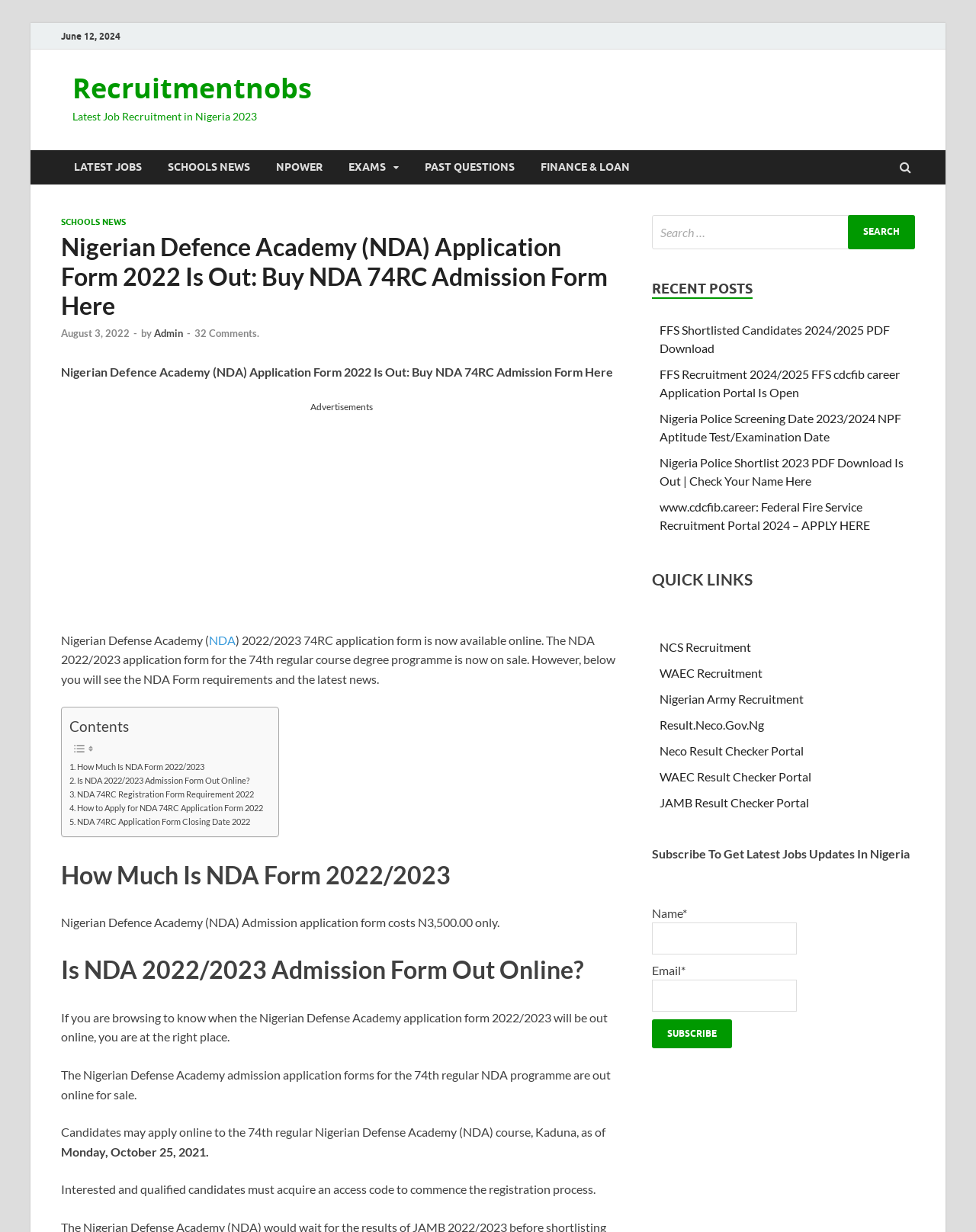Locate the bounding box coordinates of the item that should be clicked to fulfill the instruction: "Check NDA Form requirements".

[0.071, 0.617, 0.21, 0.628]